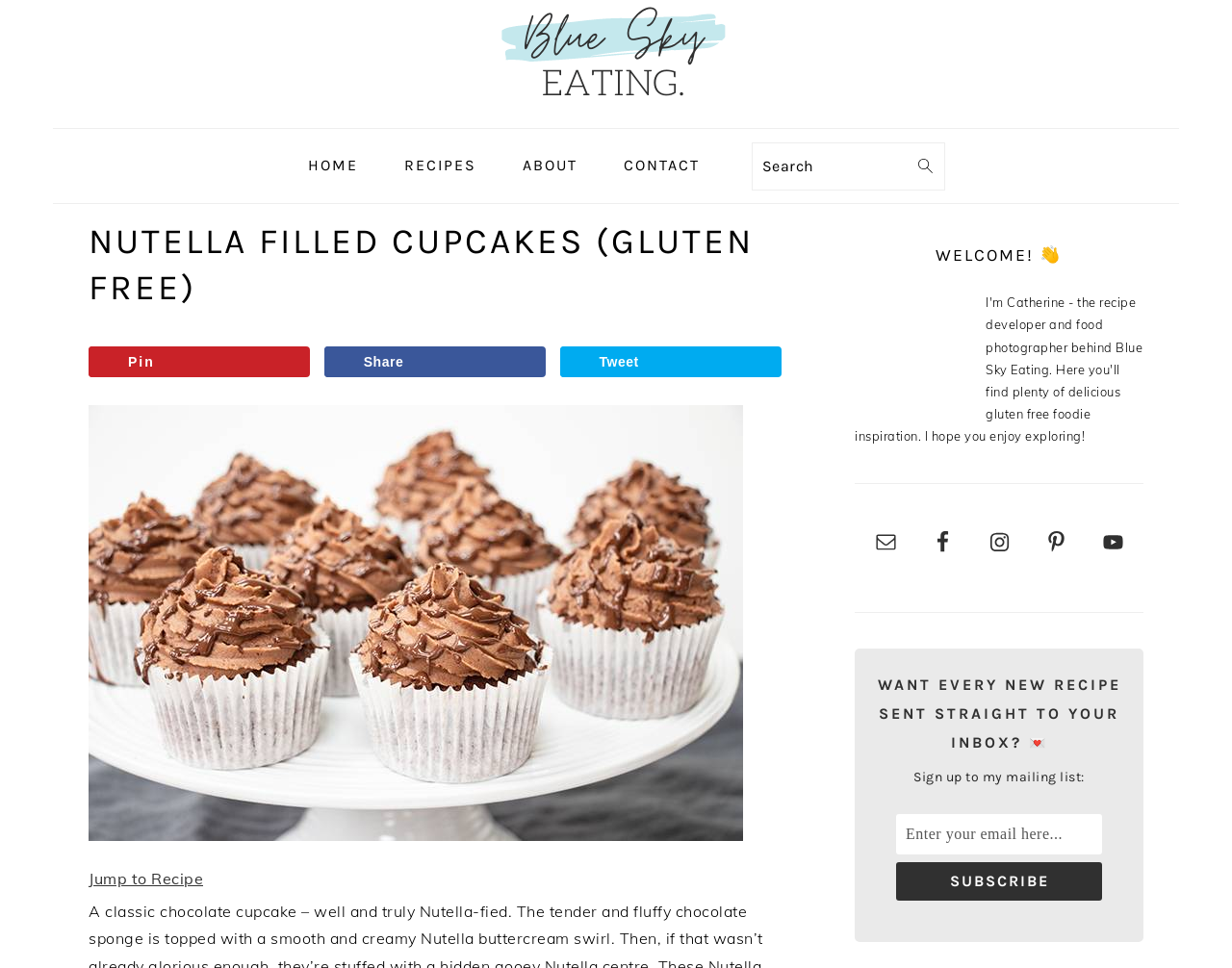Can you specify the bounding box coordinates of the area that needs to be clicked to fulfill the following instruction: "Share on Facebook"?

[0.263, 0.358, 0.443, 0.389]